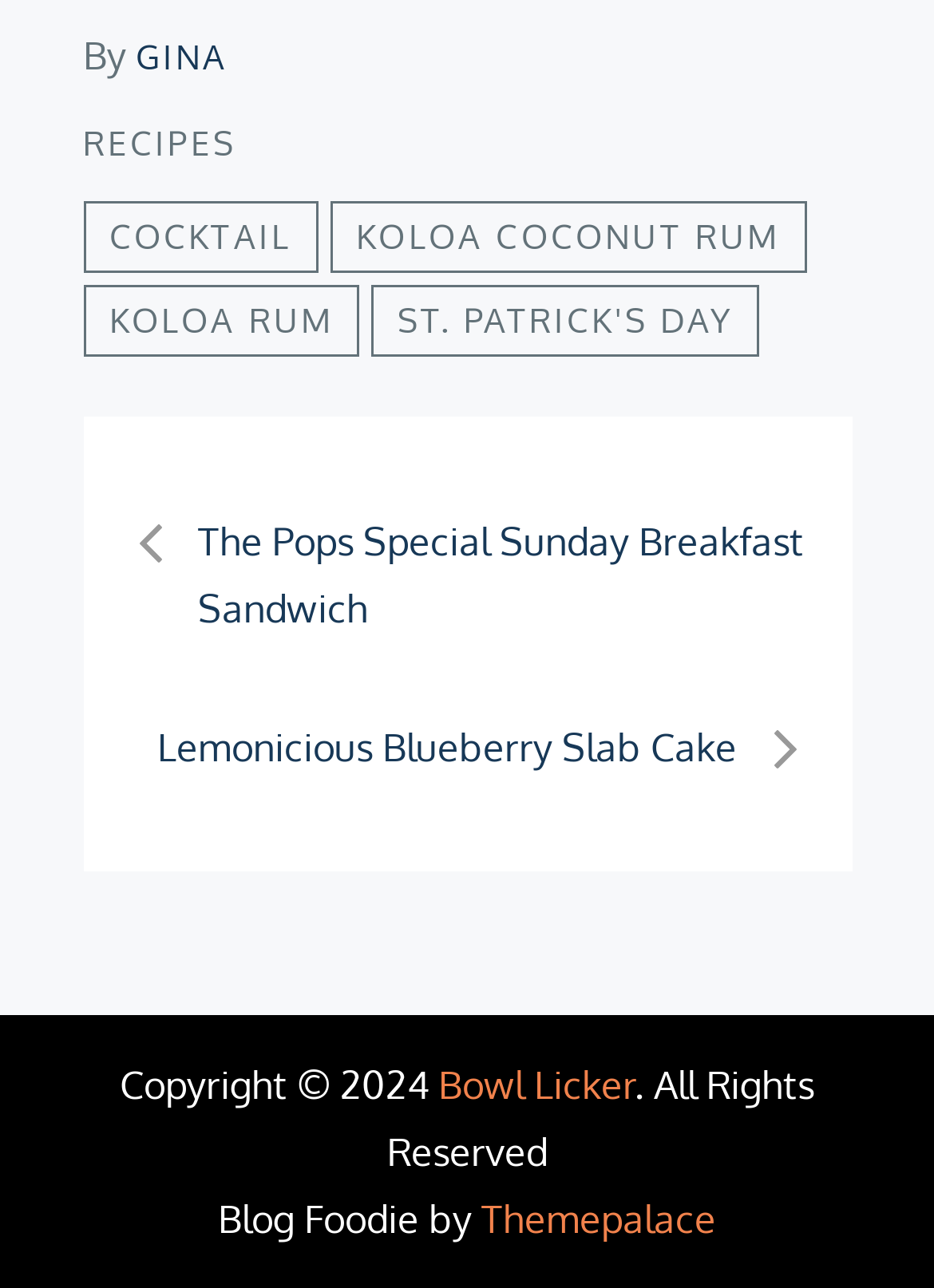Identify the bounding box coordinates for the element you need to click to achieve the following task: "check Posts". Provide the bounding box coordinates as four float numbers between 0 and 1, in the form [left, top, right, bottom].

[0.088, 0.324, 0.912, 0.677]